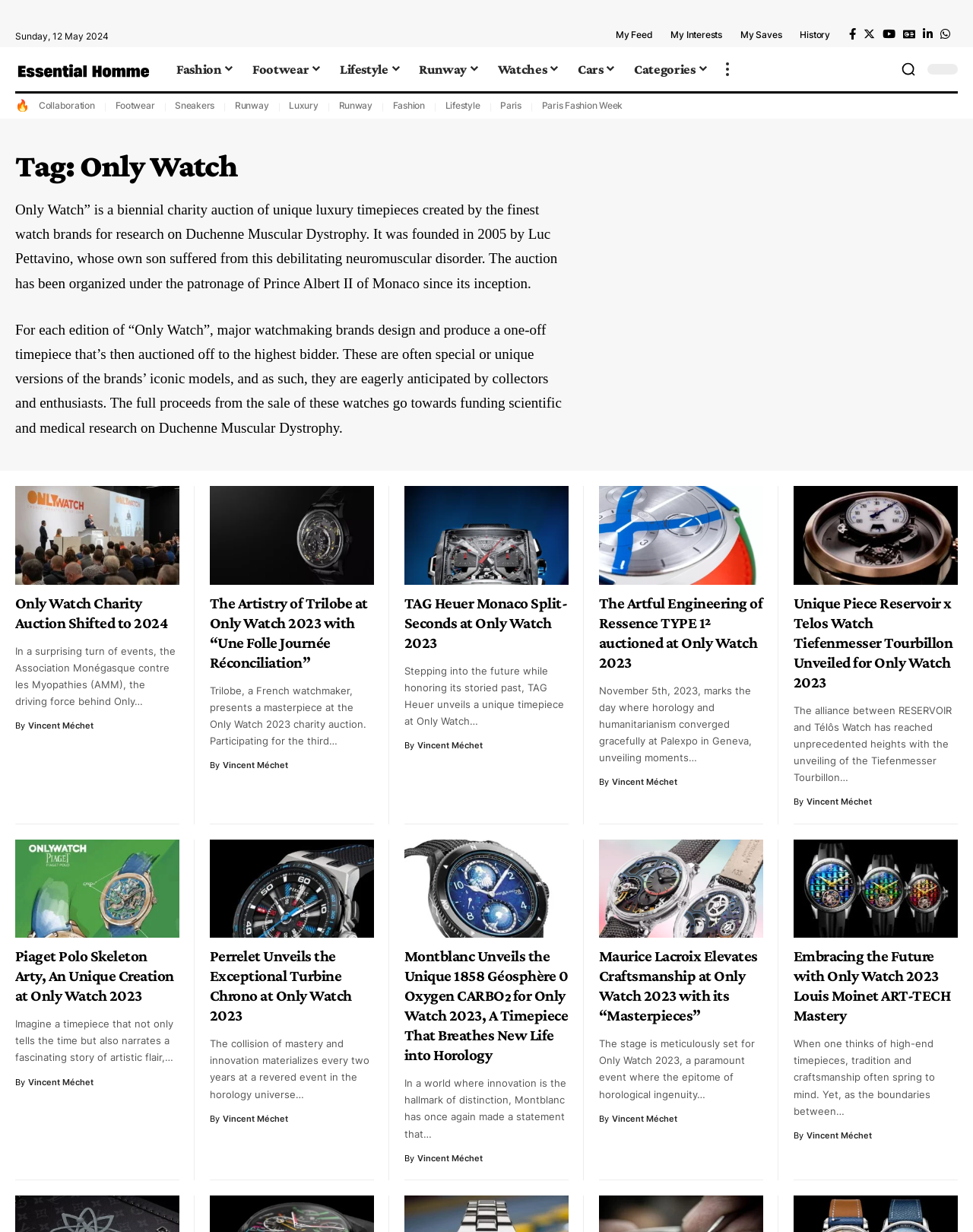How many social media links are there?
Could you give a comprehensive explanation in response to this question?

I counted the number of social media links at the top of the webpage, which are Facebook, Twitter, YouTube, Google News, LinkedIn, and WhatsApp, totaling 8 links.